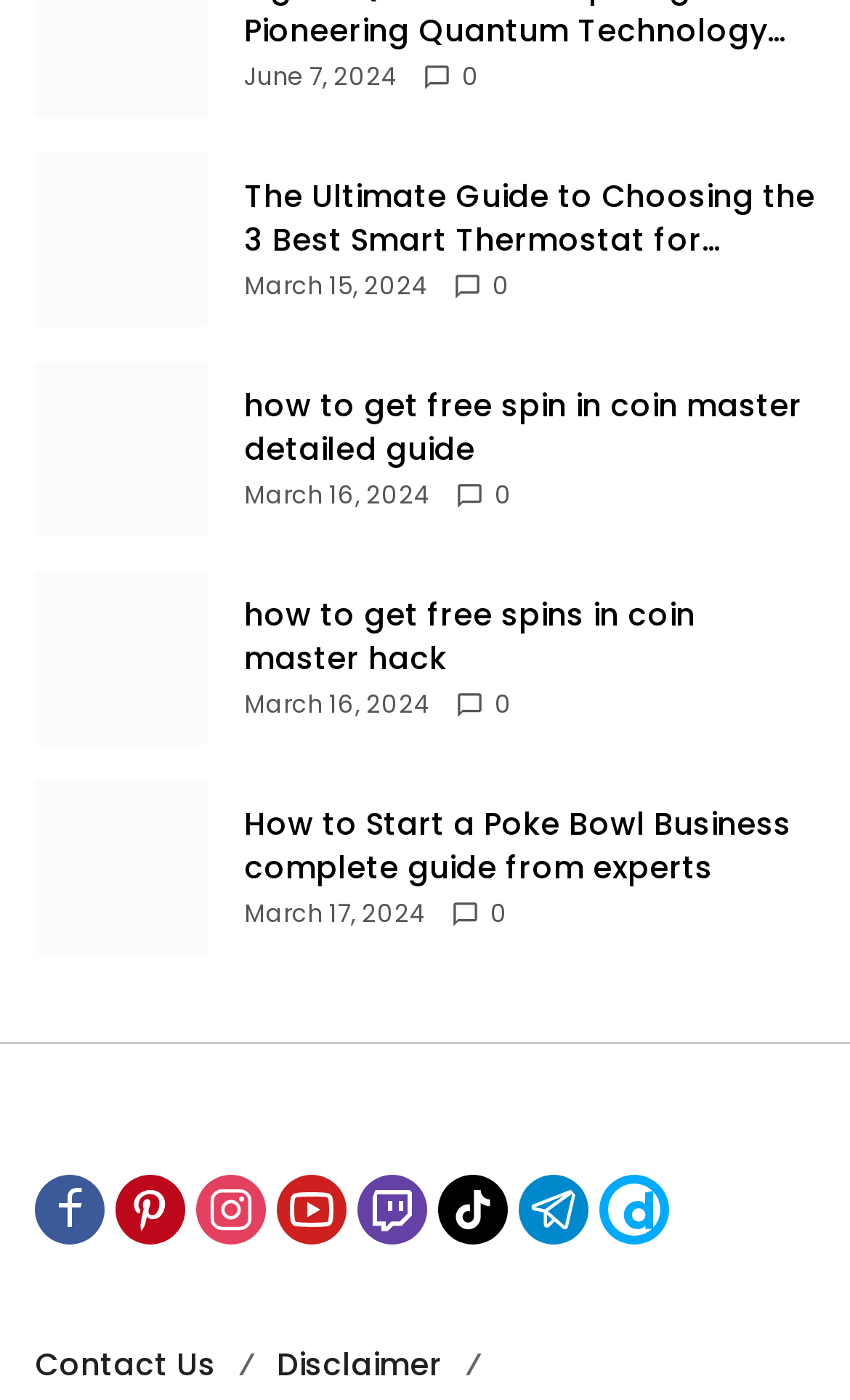Please identify the bounding box coordinates of the region to click in order to complete the task: "View the article about how to get free spins in Coin Master". The coordinates must be four float numbers between 0 and 1, specified as [left, top, right, bottom].

[0.041, 0.258, 0.246, 0.382]